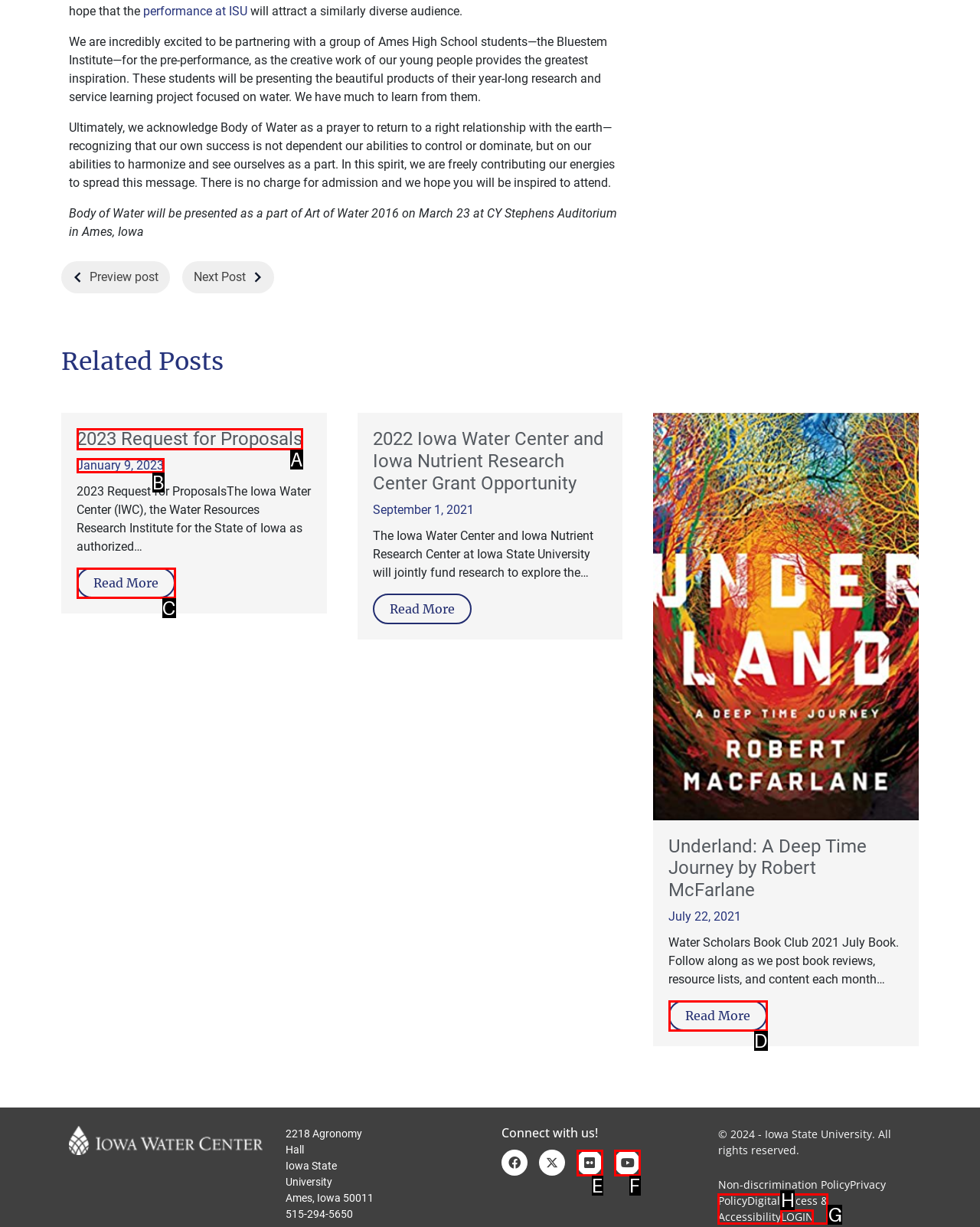Select the letter that corresponds to the description: 2023 Request for Proposals. Provide your answer using the option's letter.

A